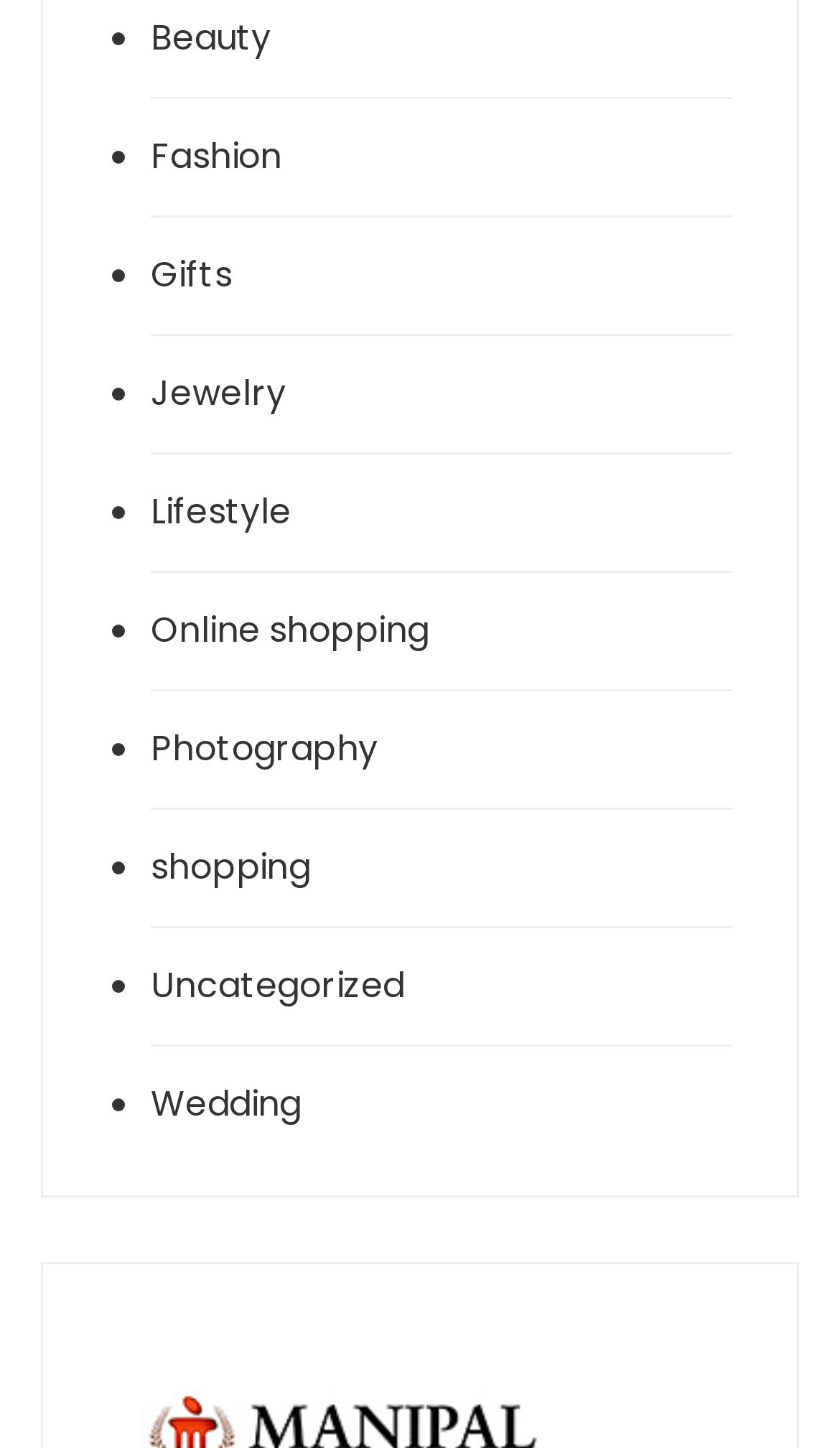Locate the bounding box of the UI element defined by this description: "Gifts". The coordinates should be given as four float numbers between 0 and 1, formatted as [left, top, right, bottom].

[0.179, 0.173, 0.733, 0.209]